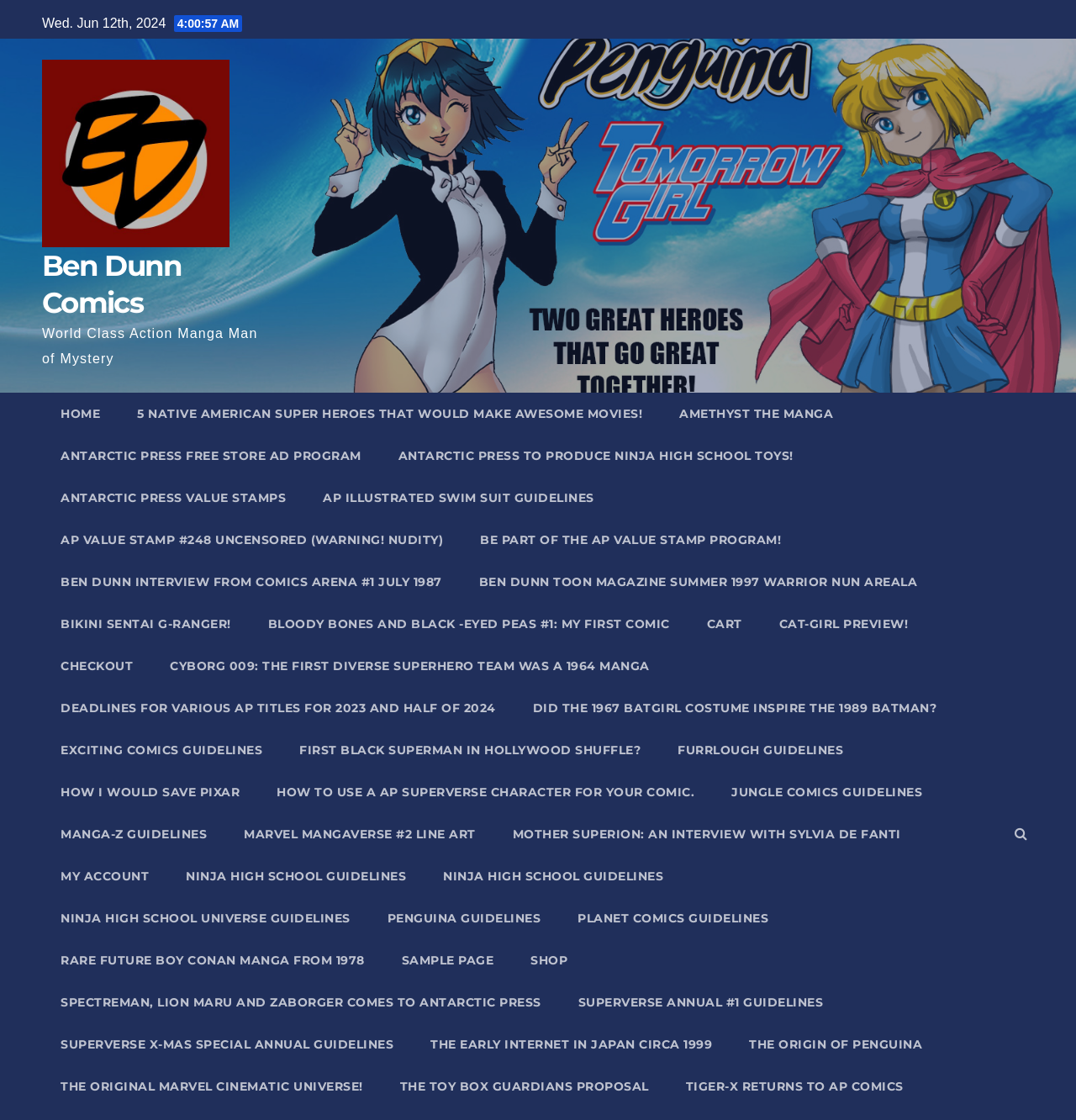Utilize the details in the image to thoroughly answer the following question: What is the purpose of the button with the '' icon?

I found a button element with the '' icon, and its 'hasPopup' property is set to 'menu', which suggests that it has a popup menu.